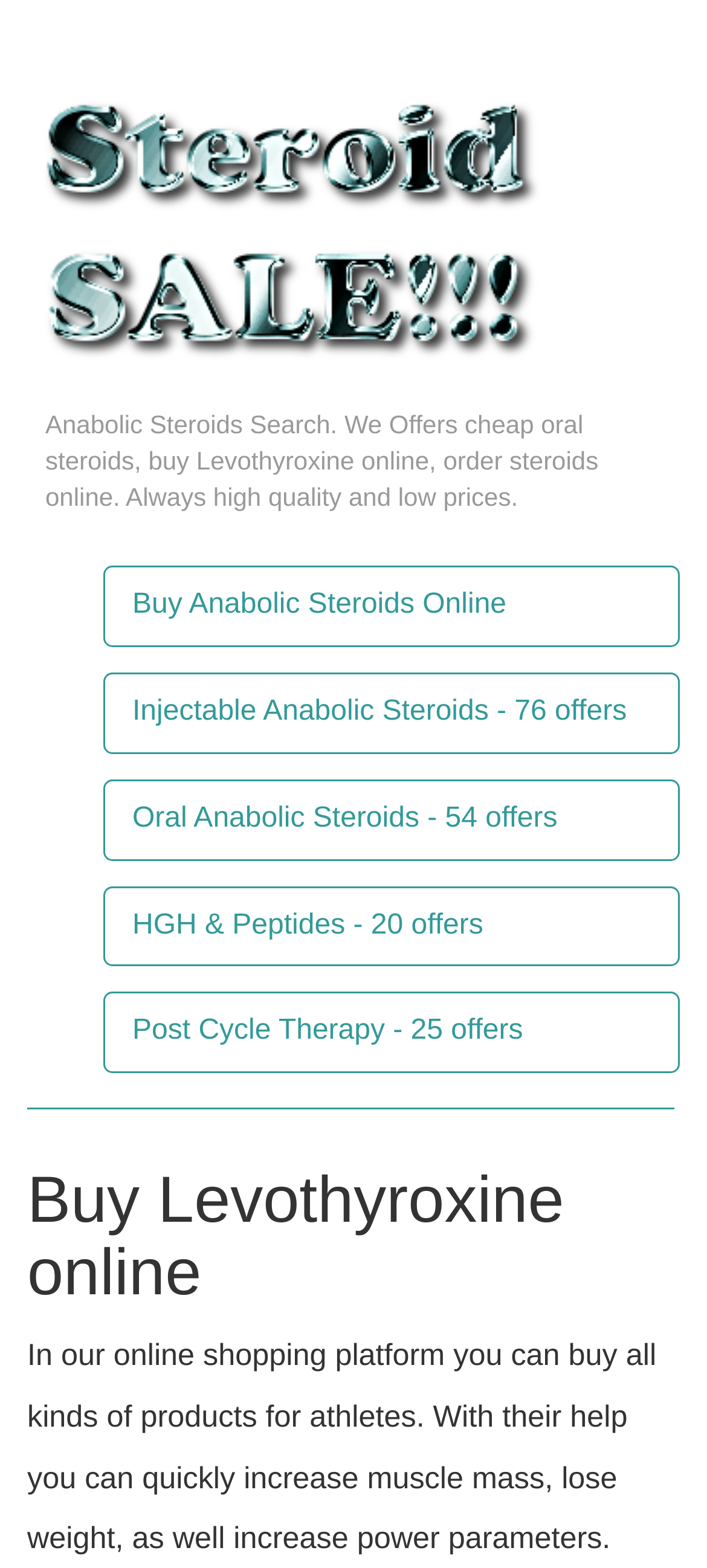Locate the UI element described as follows: "Buy Anabolic Steroids Online". Return the bounding box coordinates as four float numbers between 0 and 1 in the order [left, top, right, bottom].

[0.146, 0.361, 0.962, 0.413]